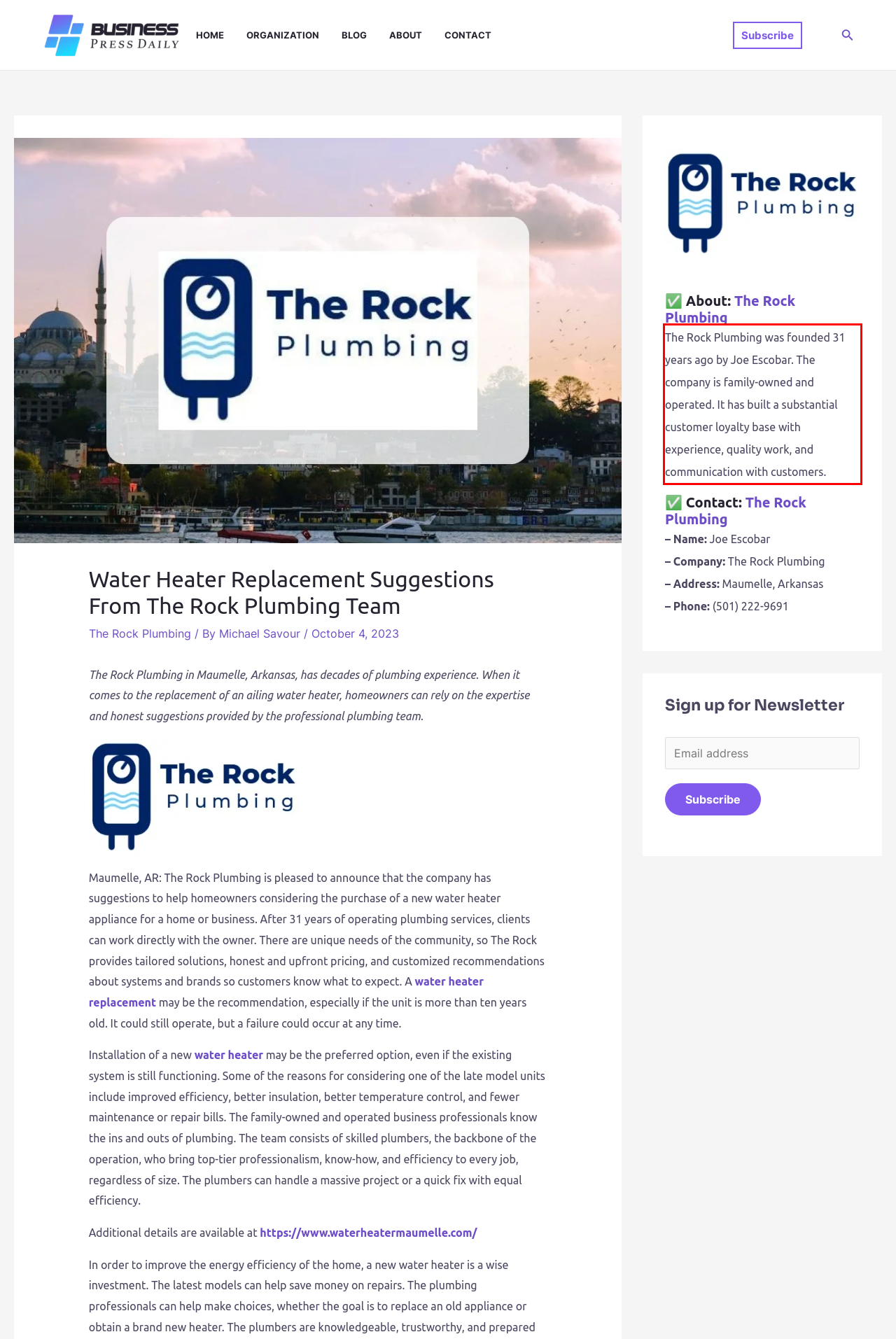Please extract the text content from the UI element enclosed by the red rectangle in the screenshot.

The Rock Plumbing was founded 31 years ago by Joe Escobar. The company is family-owned and operated. It has built a substantial customer loyalty base with experience, quality work, and communication with customers.